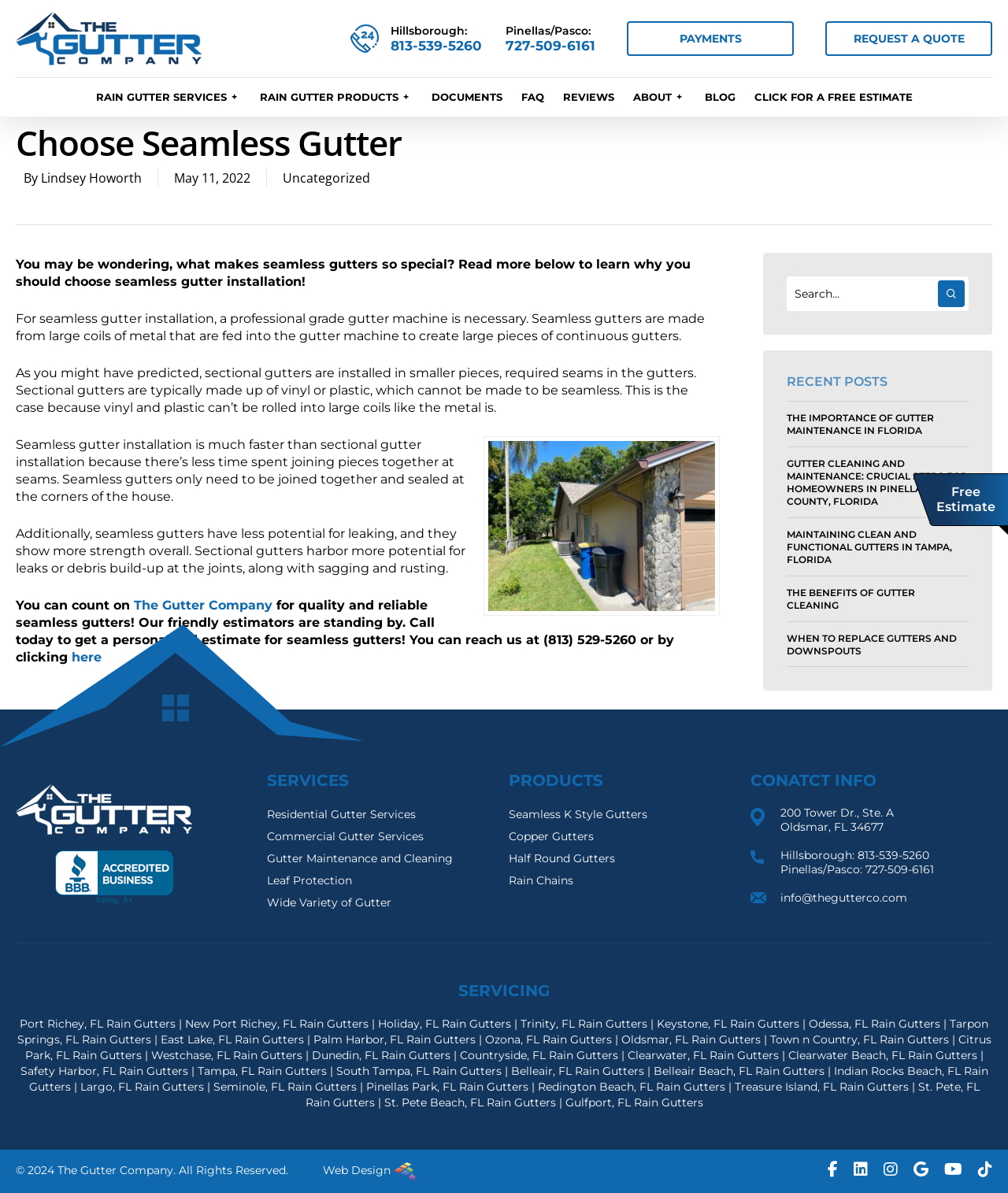Provide the bounding box coordinates of the area you need to click to execute the following instruction: "Read the article 'PSYCHOLOGICAL TRICKS TO EAT LESS: YOUR MIND IS YOUR BEST ALLY'".

None